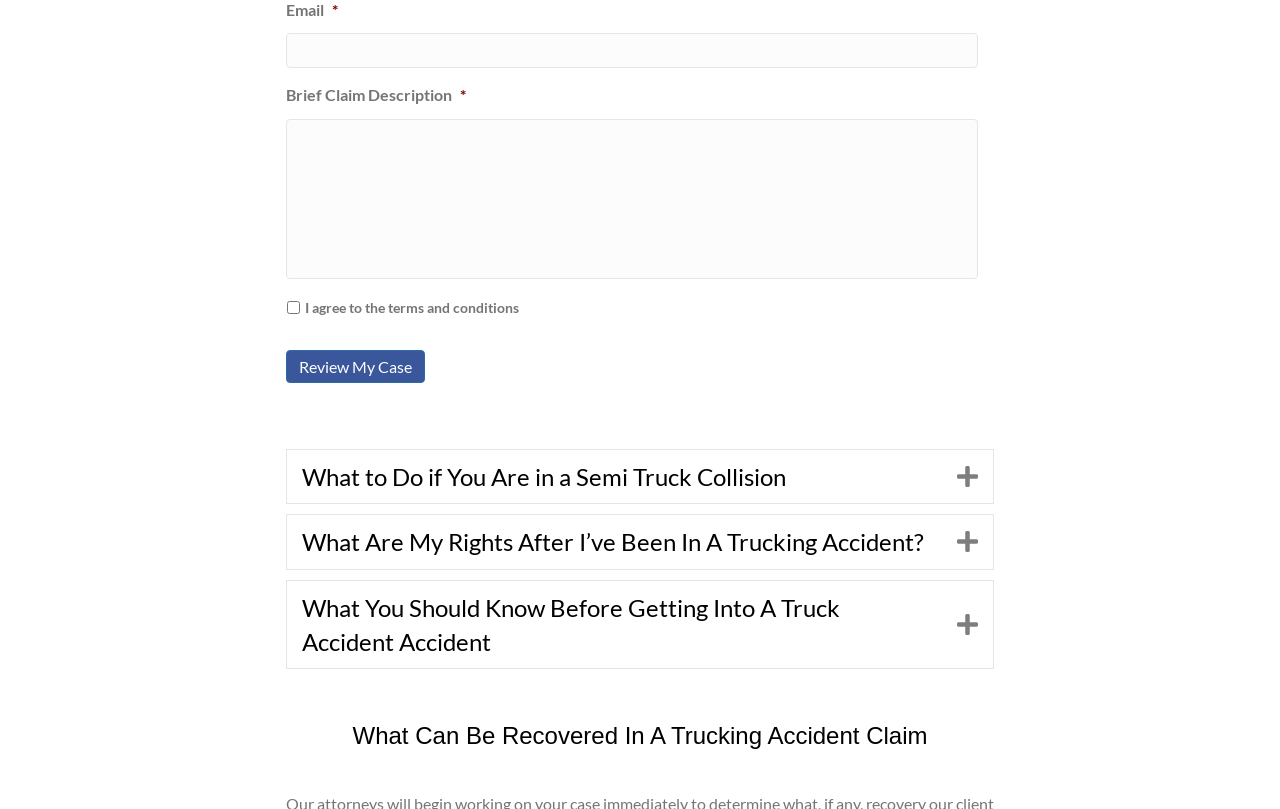Please determine the bounding box coordinates of the element to click in order to execute the following instruction: "Read about what to do if you are in a semi truck collision". The coordinates should be four float numbers between 0 and 1, specified as [left, top, right, bottom].

[0.236, 0.568, 0.724, 0.61]